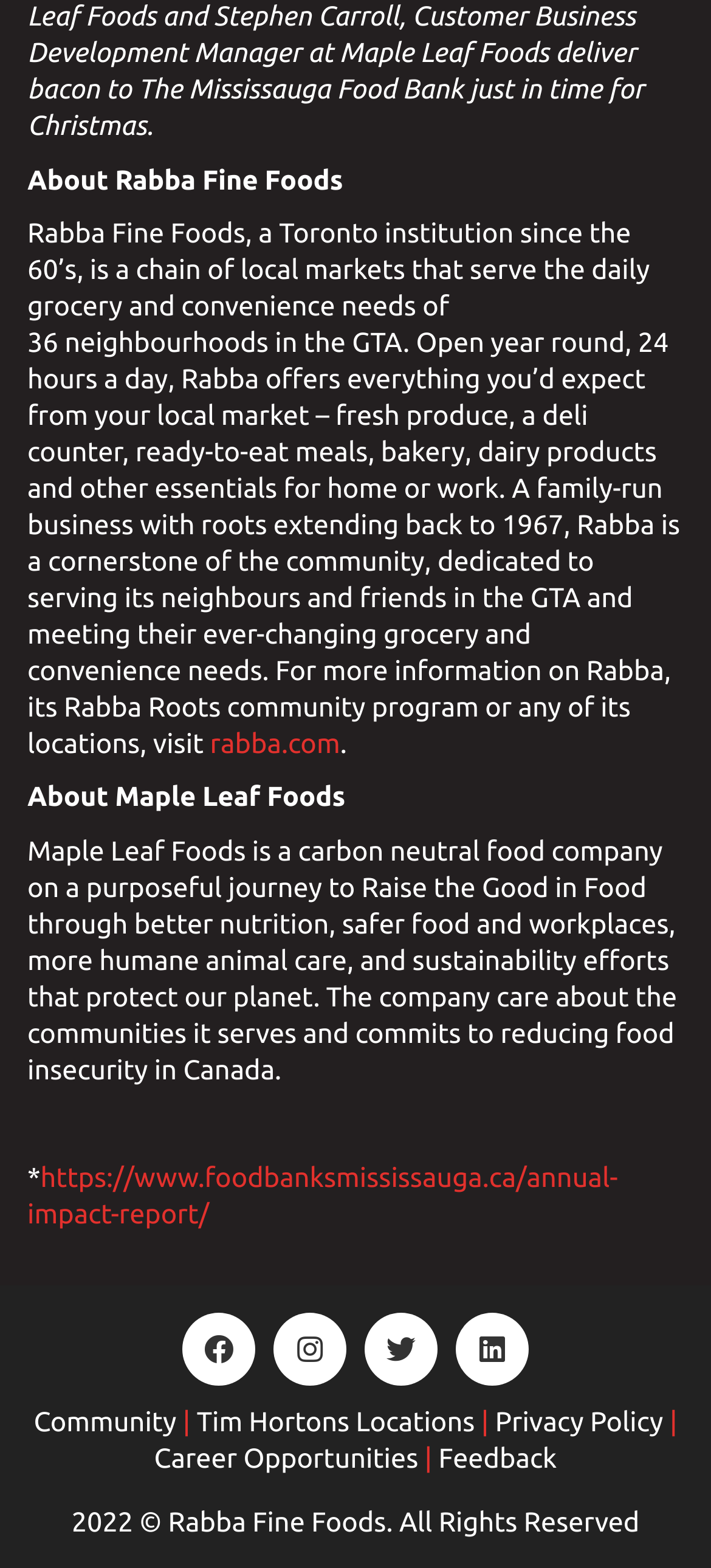Please predict the bounding box coordinates of the element's region where a click is necessary to complete the following instruction: "Follow Rabba on Facebook". The coordinates should be represented by four float numbers between 0 and 1, i.e., [left, top, right, bottom].

[0.256, 0.838, 0.359, 0.884]